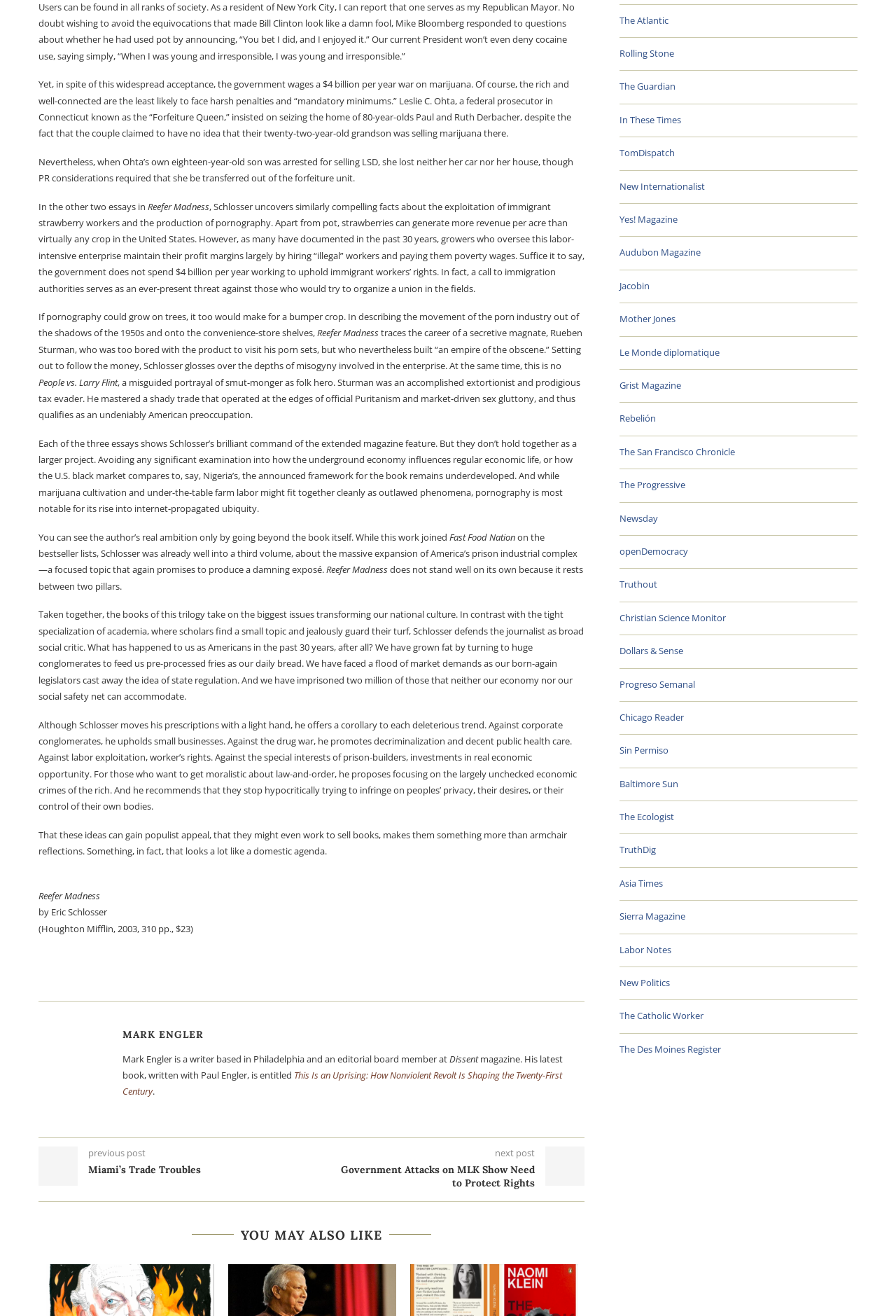Carefully observe the image and respond to the question with a detailed answer:
Who is the author of the book 'Reefer Madness'?

I found the answer by looking at the text 'by Eric Schlosser' which is located below the title 'Reefer Madness'.